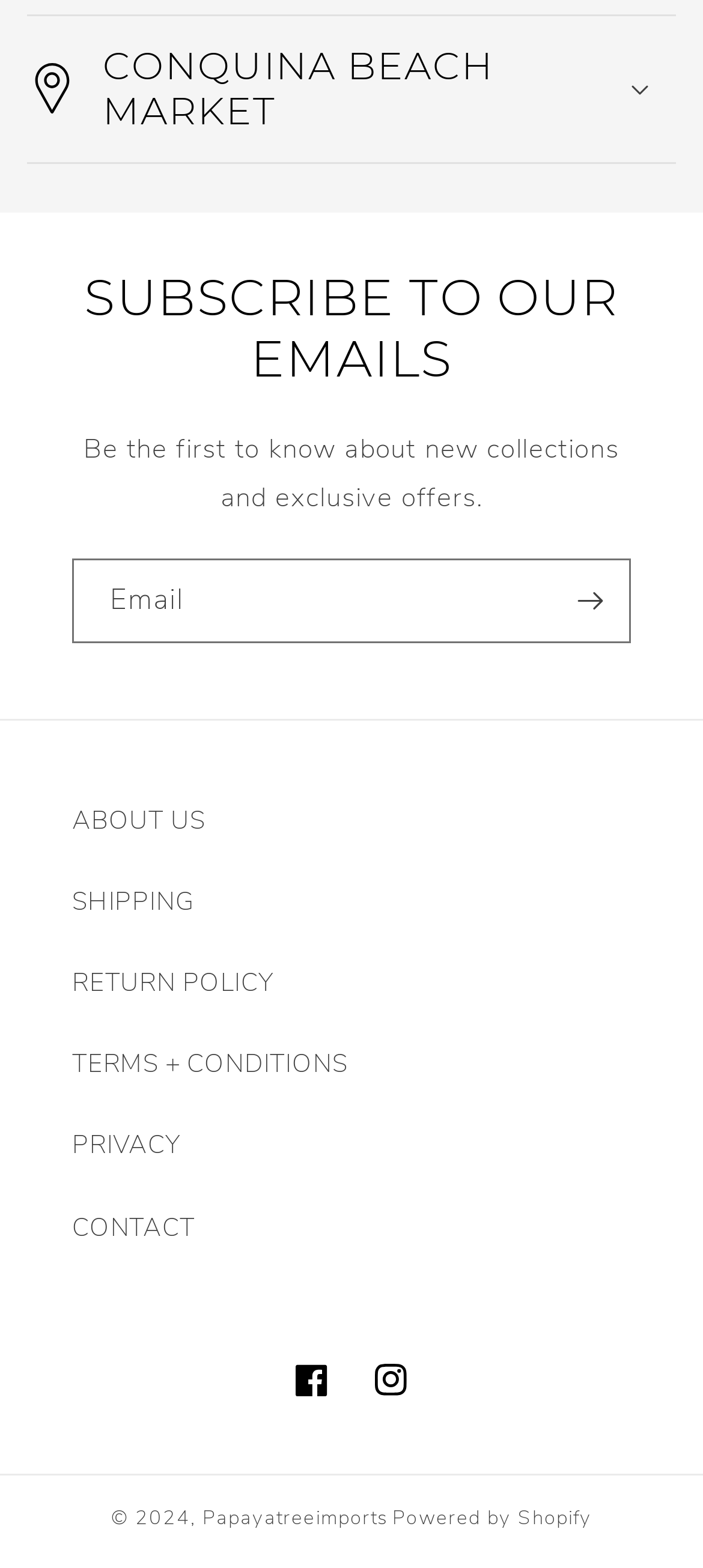Who is the copyright holder?
Refer to the image and provide a concise answer in one word or phrase.

Papayatreeimports